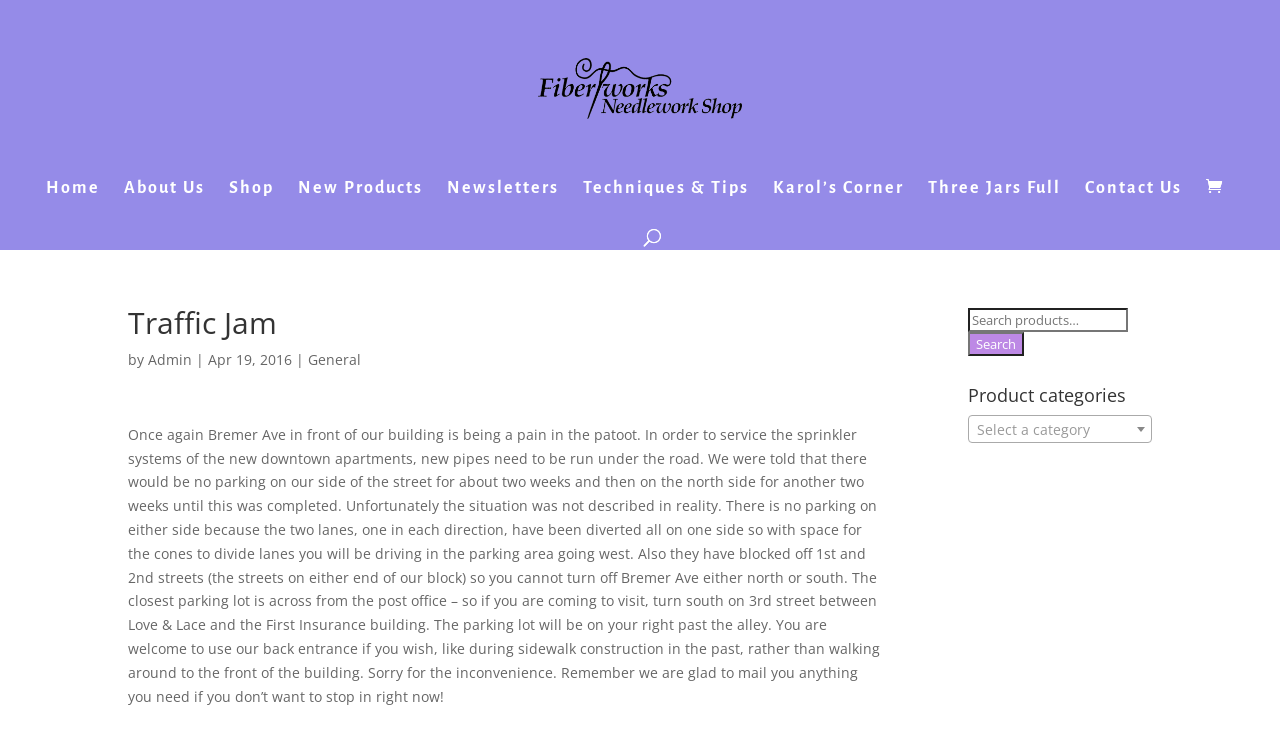Please provide the bounding box coordinates for the element that needs to be clicked to perform the instruction: "Contact Us". The coordinates must consist of four float numbers between 0 and 1, formatted as [left, top, right, bottom].

[0.848, 0.243, 0.923, 0.304]